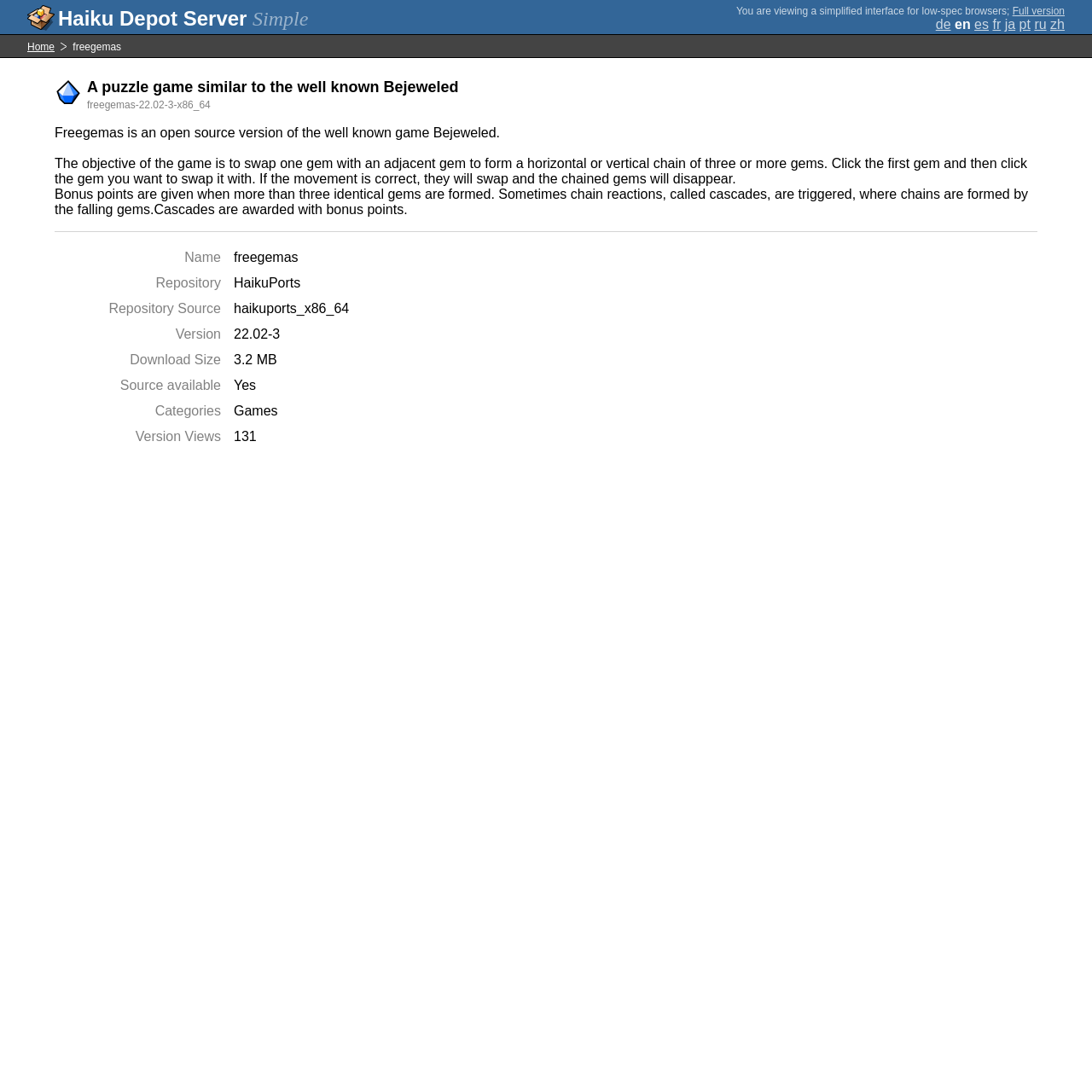Ascertain the bounding box coordinates for the UI element detailed here: "Home". The coordinates should be provided as [left, top, right, bottom] with each value being a float between 0 and 1.

[0.025, 0.038, 0.05, 0.048]